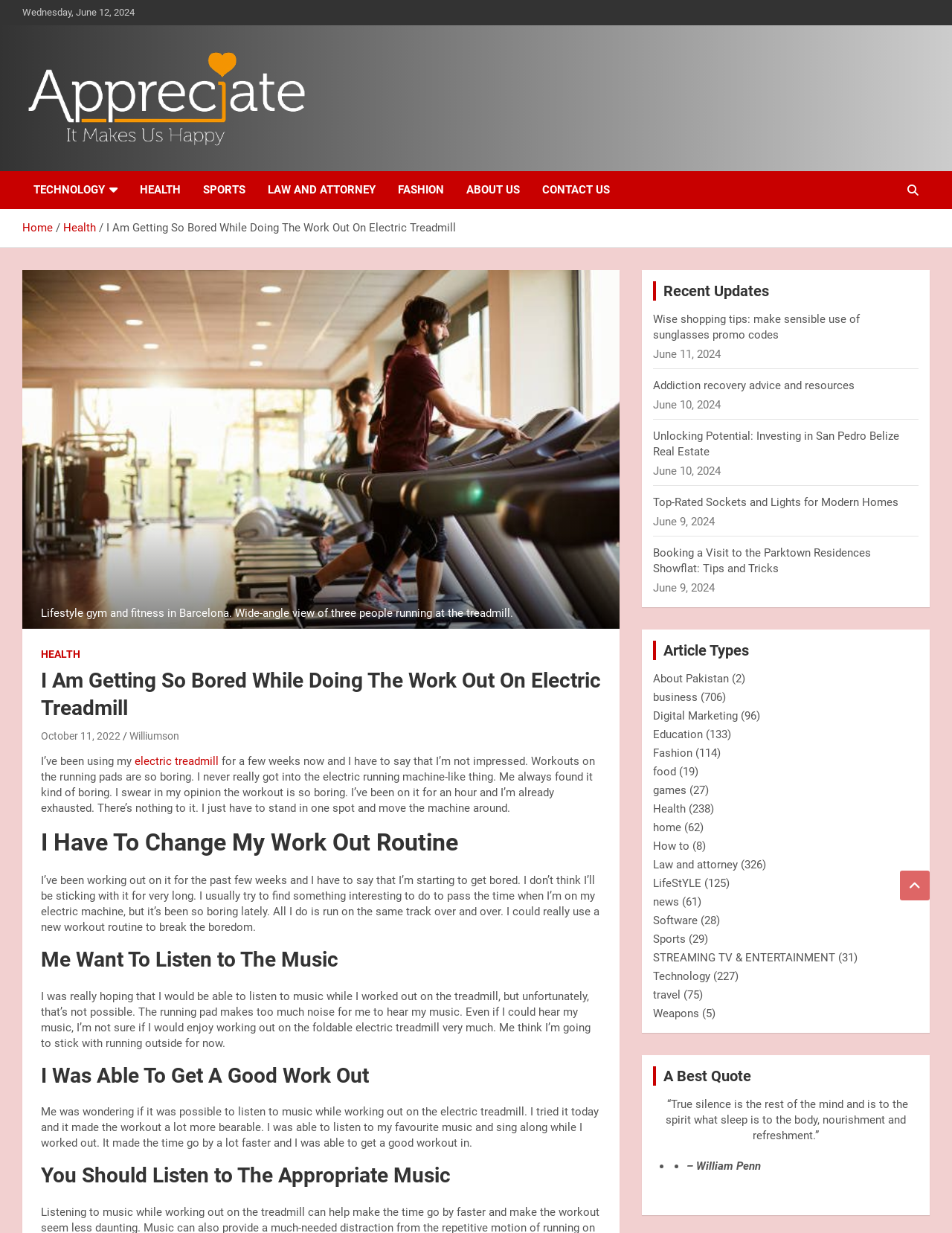What is the date of the article?
Refer to the image and offer an in-depth and detailed answer to the question.

The date of the article can be found at the top of the webpage, which is 'Wednesday, June 12, 2024'.